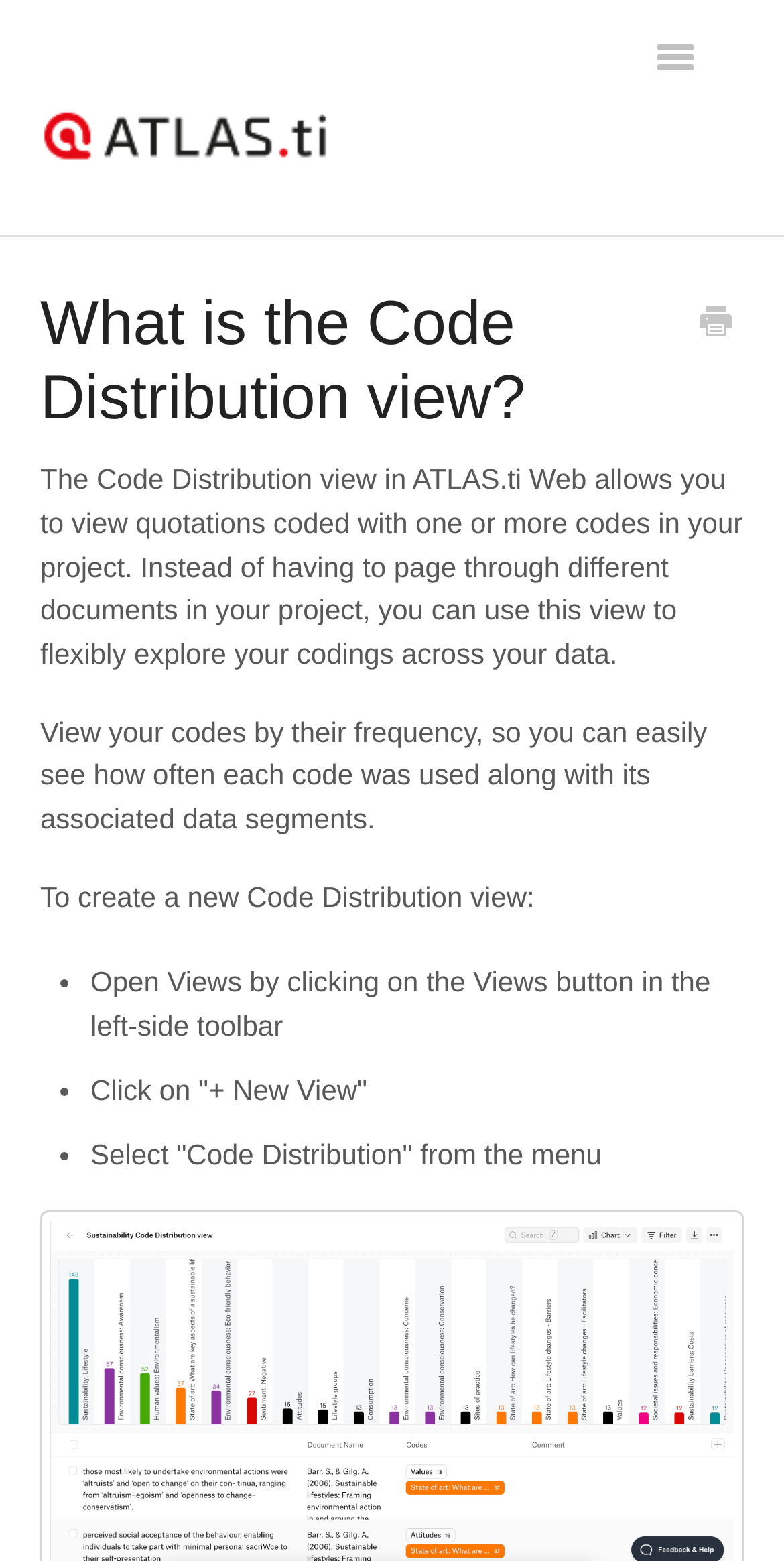Please identify the bounding box coordinates of the clickable element to fulfill the following instruction: "Toggle Navigation". The coordinates should be four float numbers between 0 and 1, i.e., [left, top, right, bottom].

[0.813, 0.018, 0.91, 0.054]